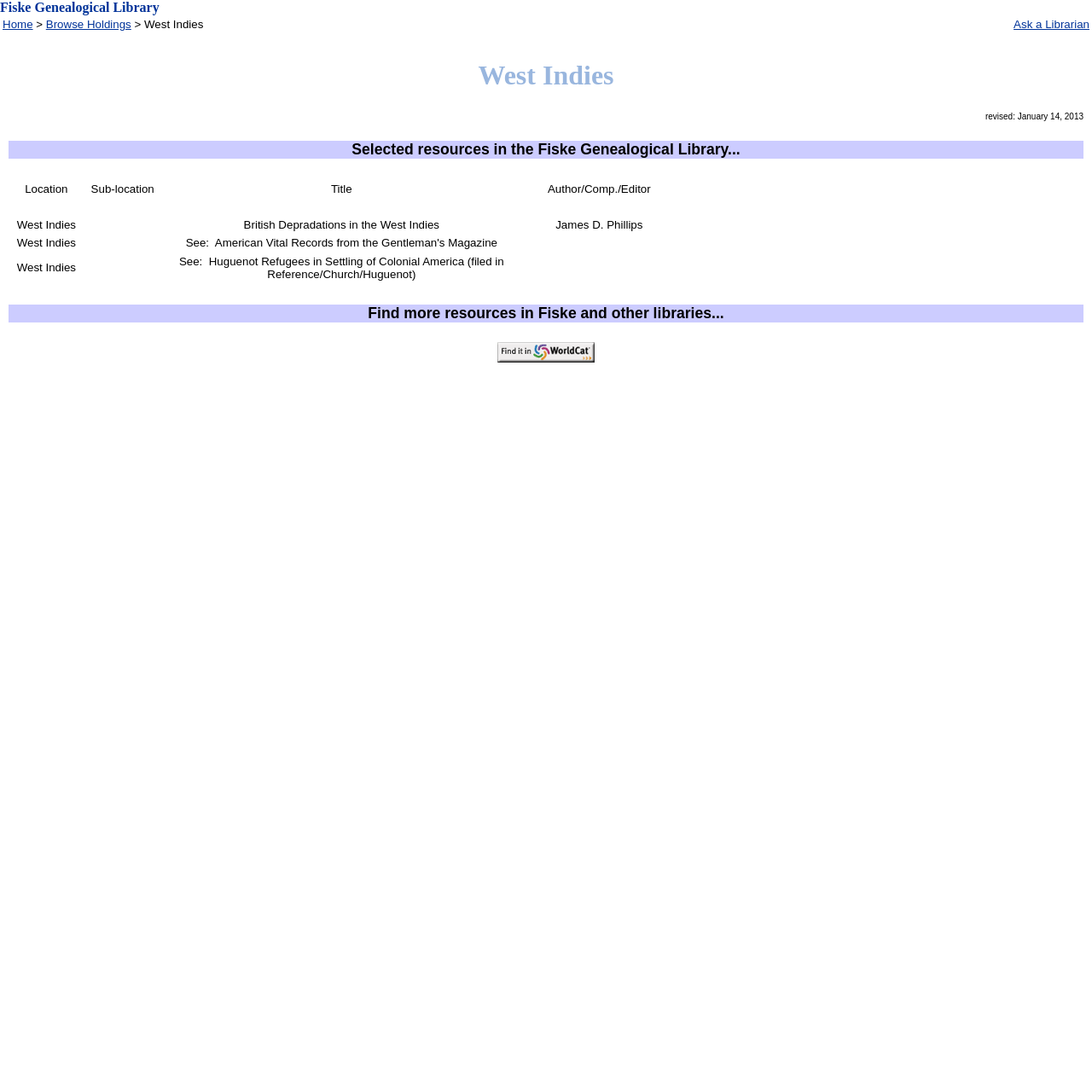Using the details from the image, please elaborate on the following question: What is the author of the second resource listed?

The second row in the table has a gridcell containing no author information, so the author of the second resource listed is unknown.